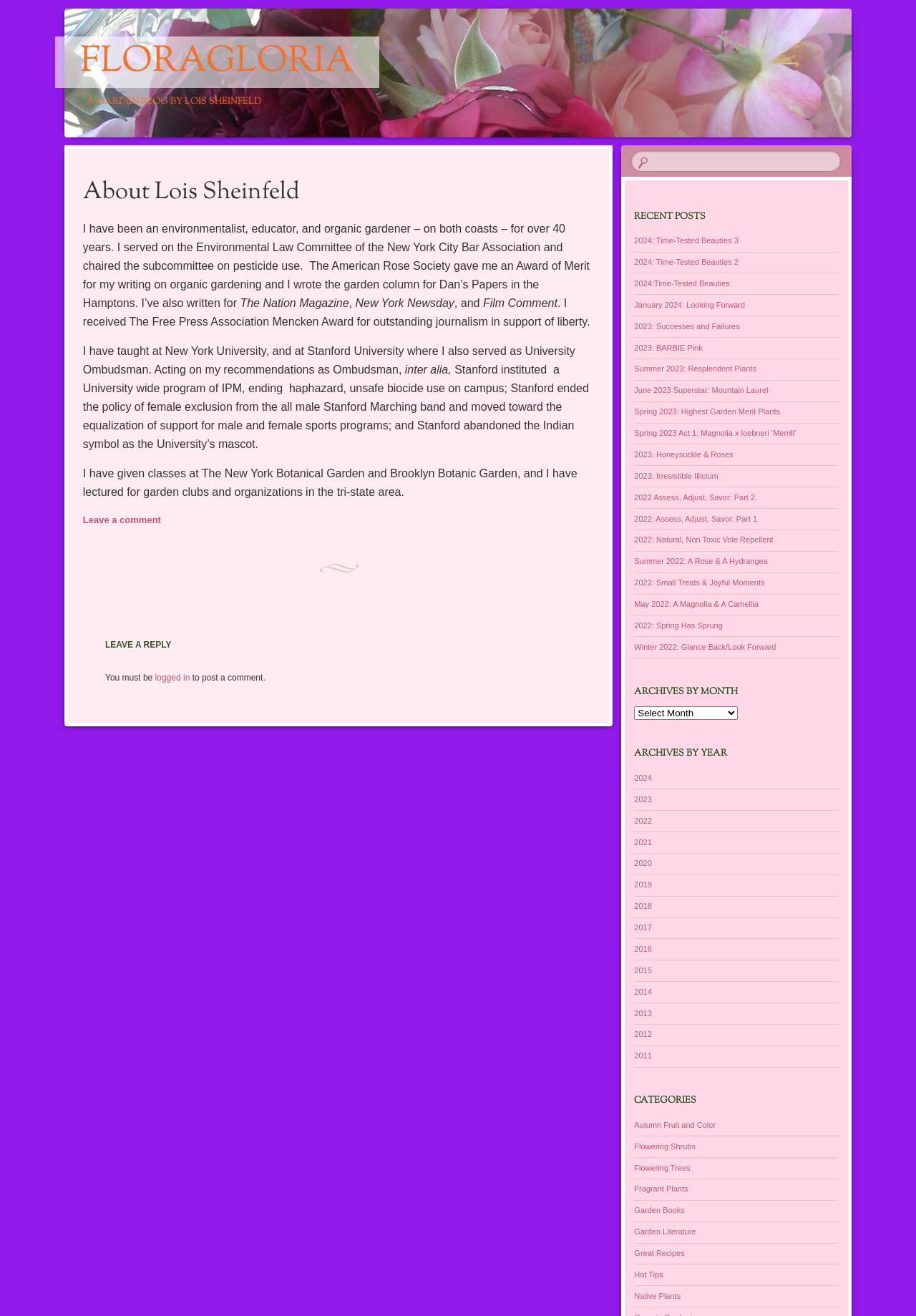Locate the UI element described by Garden Literature and provide its bounding box coordinates. Use the format (top-left x, top-left y, bottom-right x, bottom-right y) with all values as floating point numbers between 0 and 1.

[0.692, 0.933, 0.76, 0.939]